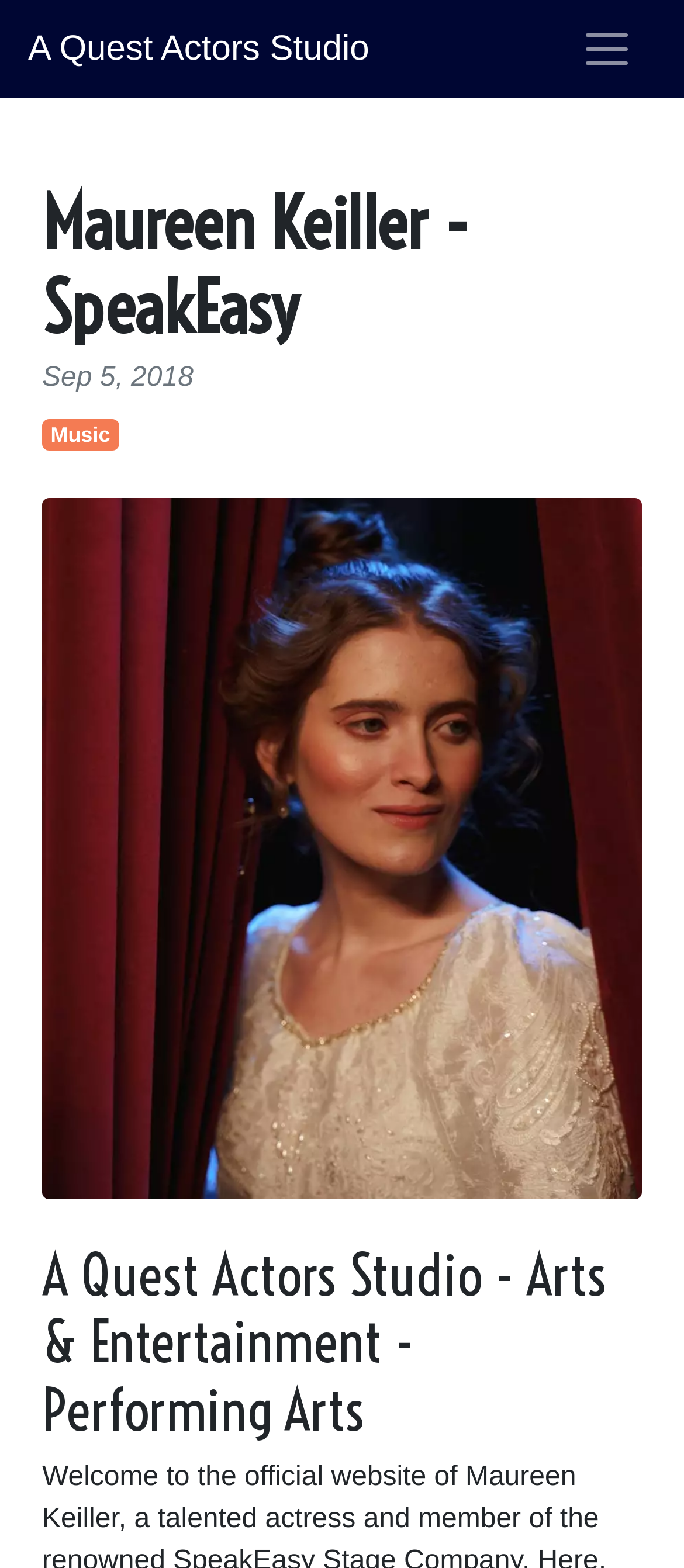Using the description "A Quest Actors Studio", predict the bounding box of the relevant HTML element.

[0.041, 0.009, 0.54, 0.054]